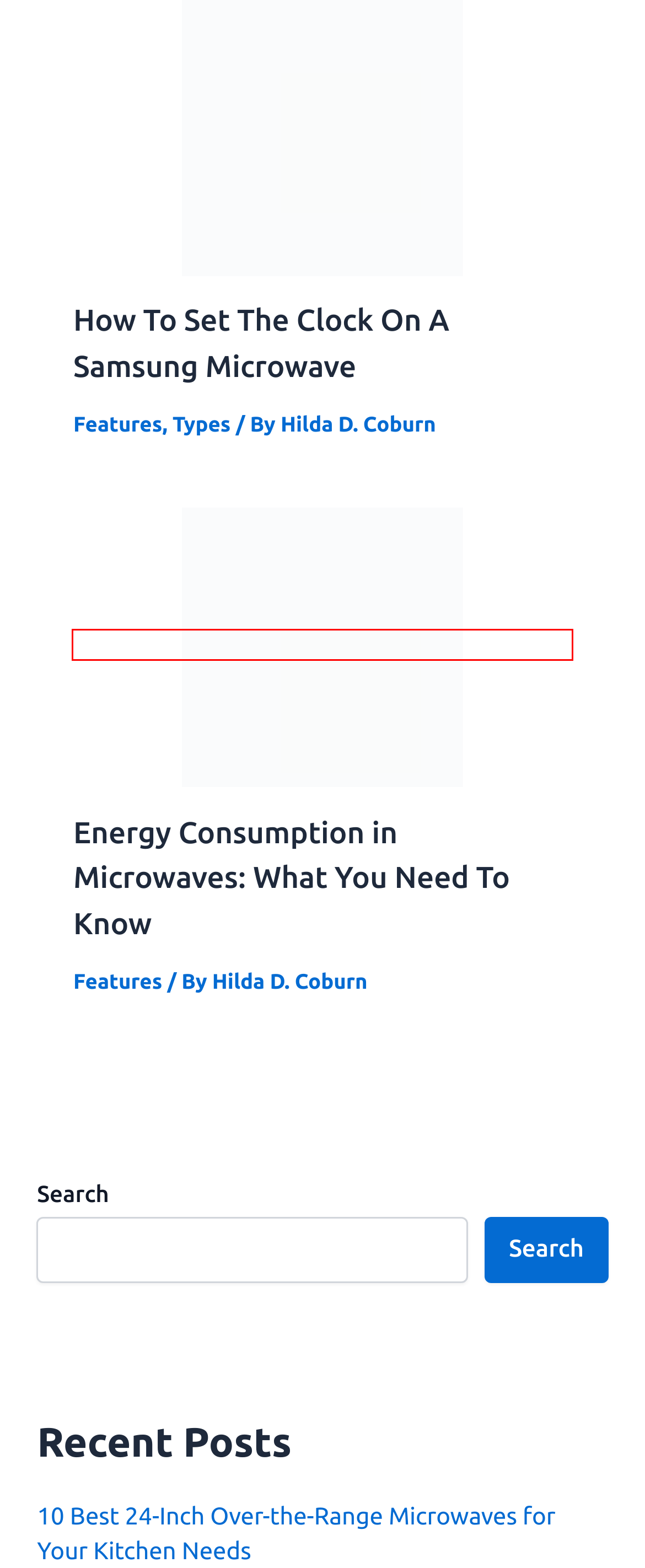A screenshot of a webpage is given, marked with a red bounding box around a UI element. Please select the most appropriate webpage description that fits the new page after clicking the highlighted element. Here are the candidates:
A. 10 Best 24-Inch Over-the-Range Microwaves for Your Kitchen Needs
B. How To Set The Clock On A Samsung Microwave
C. Features Archives - Microwavey.com
D. About - Microwavey.com
E. Tea Kettle vs. Microwave: Which is Better for Tea?
F. Energy Consumption in Microwaves: What You Need To Know
G. microwave on GFCI? - DoItYourself.com Community Forums
H. Types Archives - Microwavey.com

F